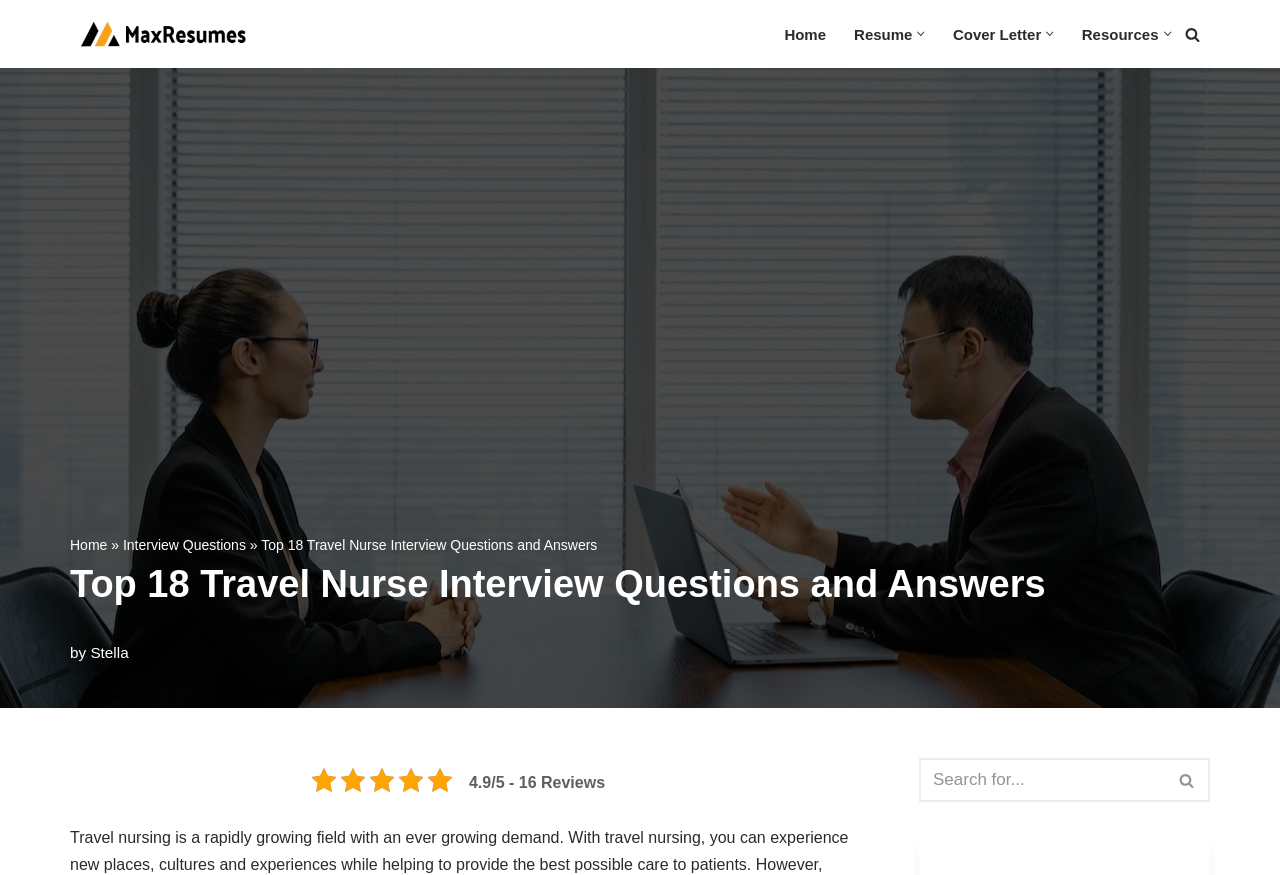Please find and report the bounding box coordinates of the element to click in order to perform the following action: "Click on the 'Resources' link". The coordinates should be expressed as four float numbers between 0 and 1, in the format [left, top, right, bottom].

[0.845, 0.025, 0.905, 0.053]